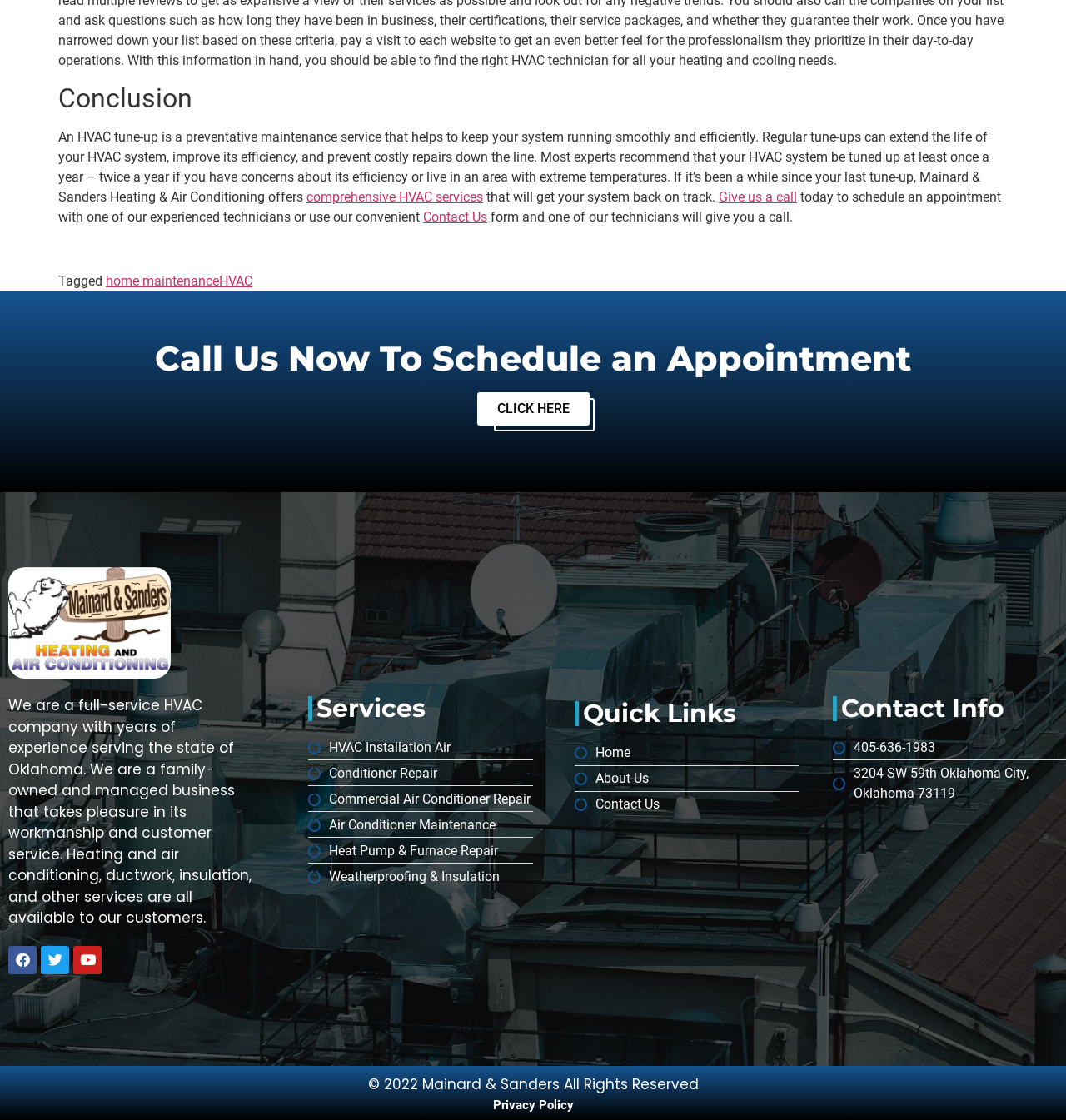Please locate the bounding box coordinates of the region I need to click to follow this instruction: "Learn more about HVAC services".

[0.288, 0.169, 0.453, 0.183]